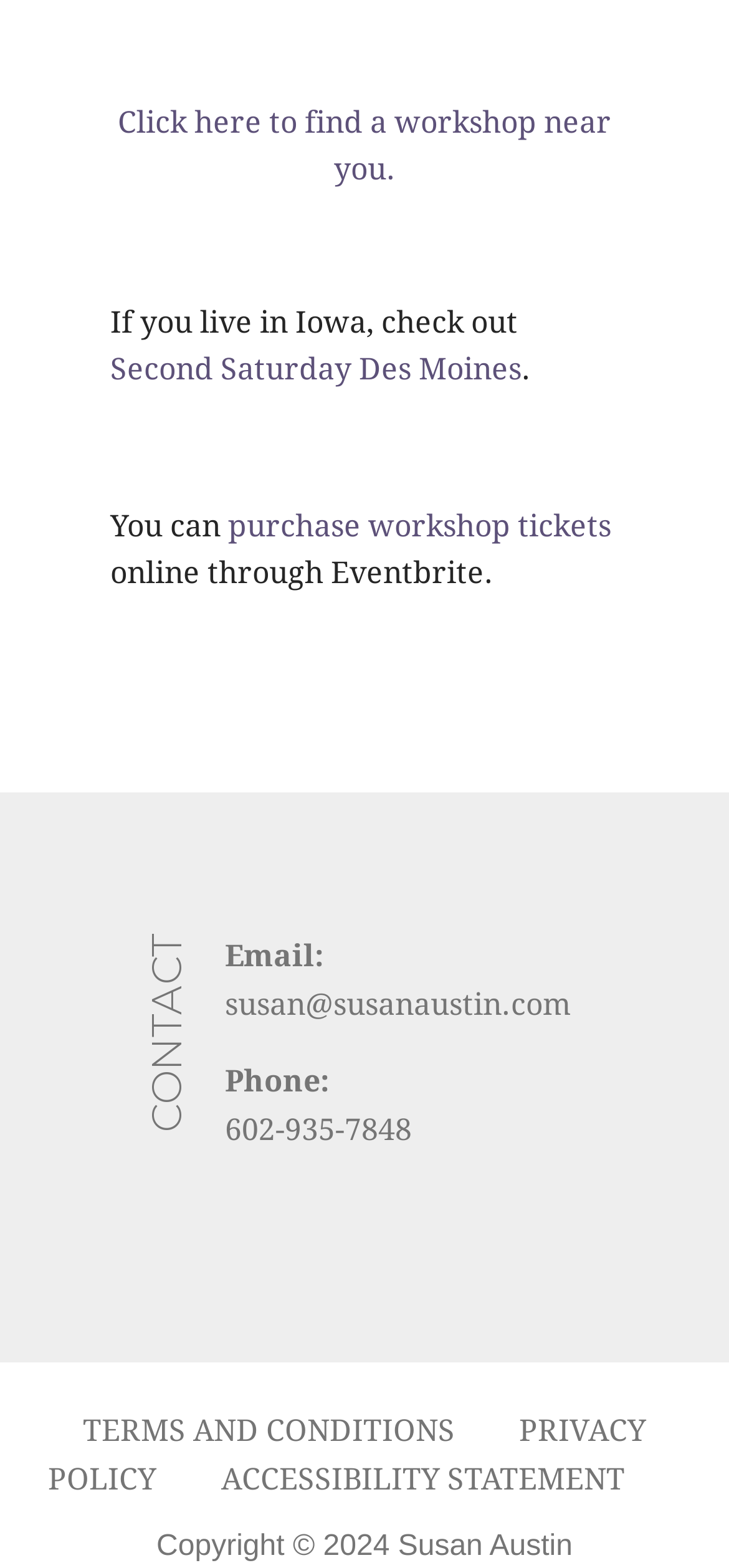Find the bounding box coordinates corresponding to the UI element with the description: "Second Saturday Des Moines". The coordinates should be formatted as [left, top, right, bottom], with values as floats between 0 and 1.

[0.151, 0.225, 0.715, 0.247]